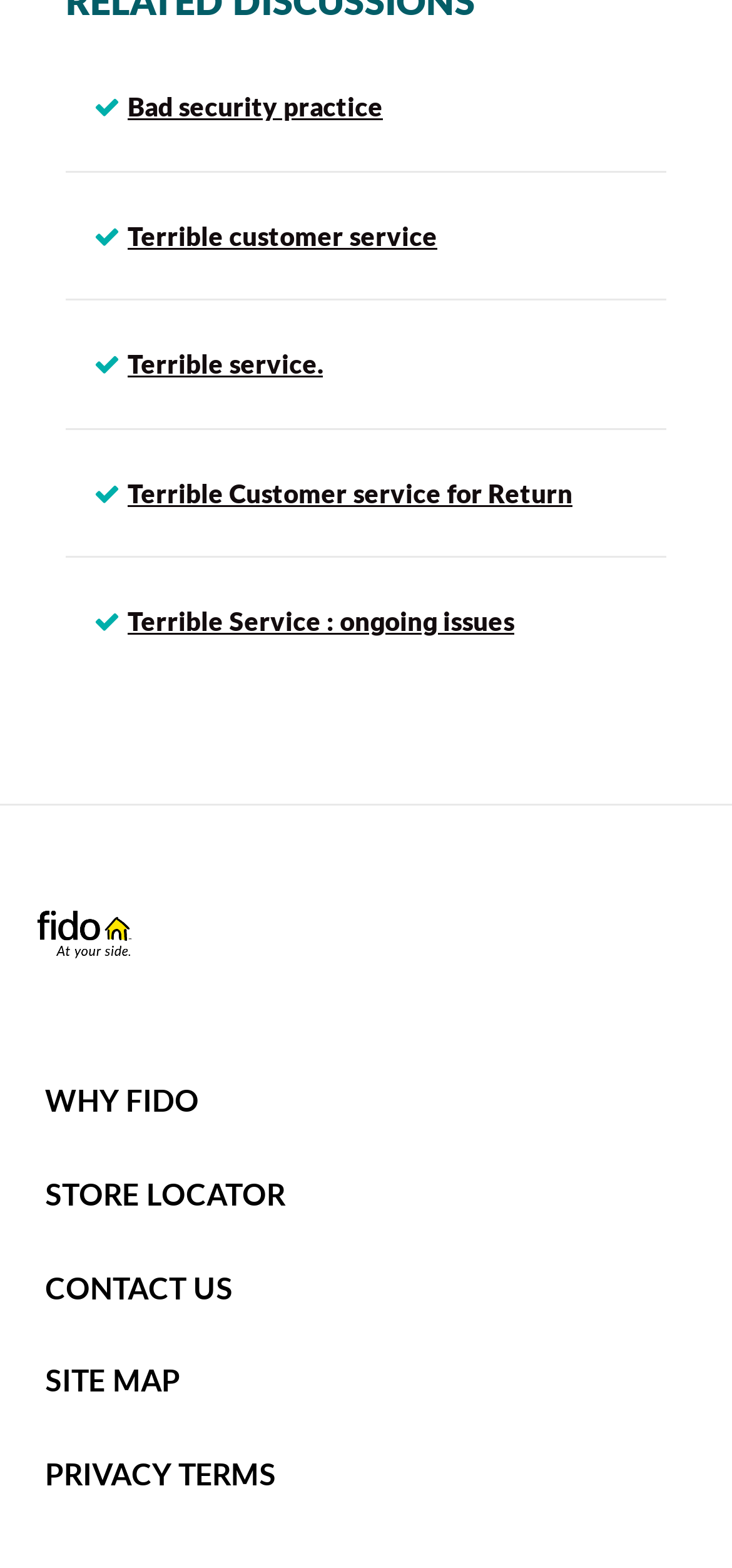Please respond in a single word or phrase: 
How many navigation links are there at the bottom of the webpage?

5